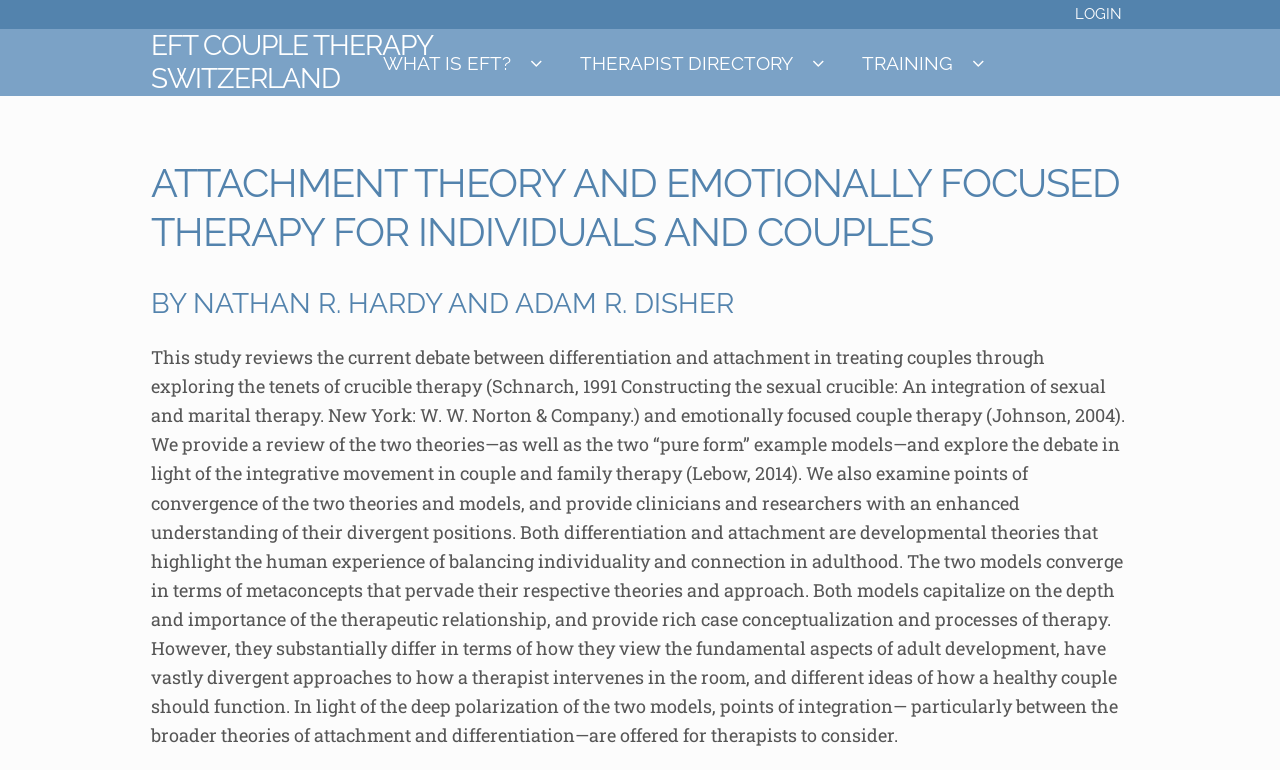What is the integrative movement mentioned in the study?
Look at the webpage screenshot and answer the question with a detailed explanation.

The study mentions the integrative movement in couple and family therapy, which is referenced by Lebow (2014), as indicated by the StaticText element.